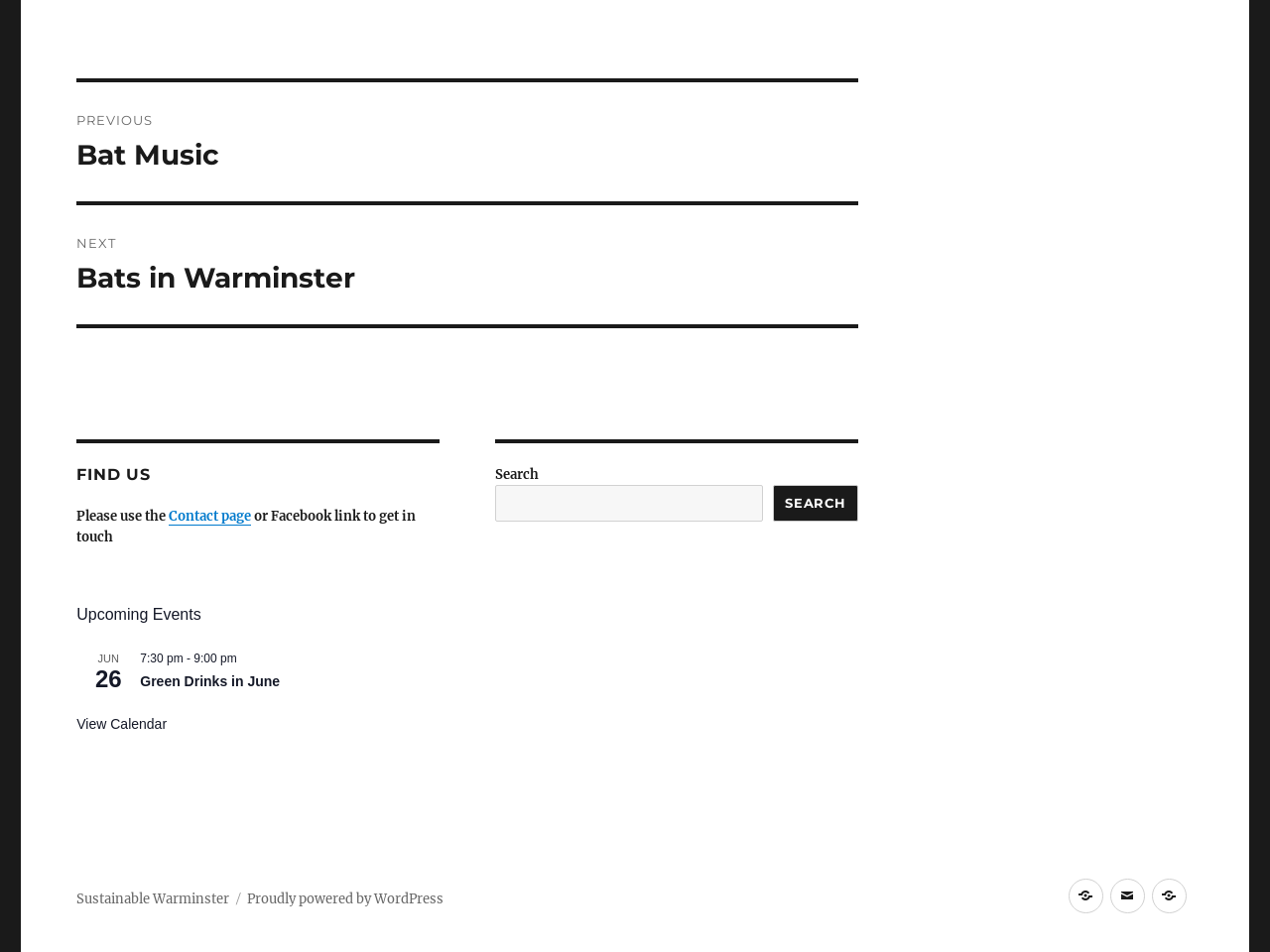What is the time of the event 'Green Drinks in June'?
Answer the question with a detailed explanation, including all necessary information.

I found the answer by looking at the article section, where it says '7:30 pm - 9:00 pm' under the heading 'Green Drinks in June'. This indicates that the time of the event 'Green Drinks in June' is from 7:30 pm to 9:00 pm.